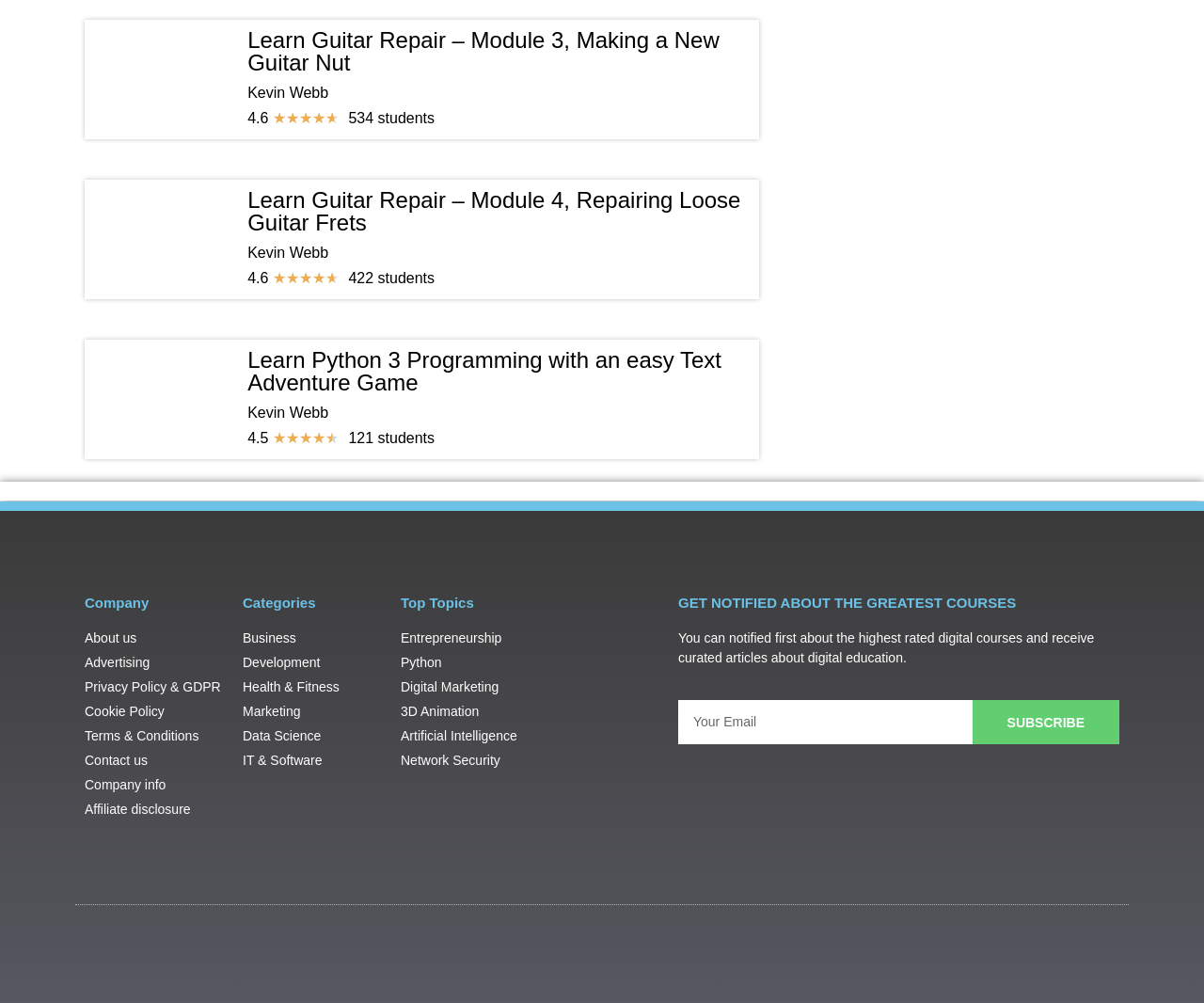How many students are enrolled in the third course?
Carefully examine the image and provide a detailed answer to the question.

I looked at the third course element [785] and found the StaticText element [1595] with the text '121 students', which represents the number of students enrolled in the course.